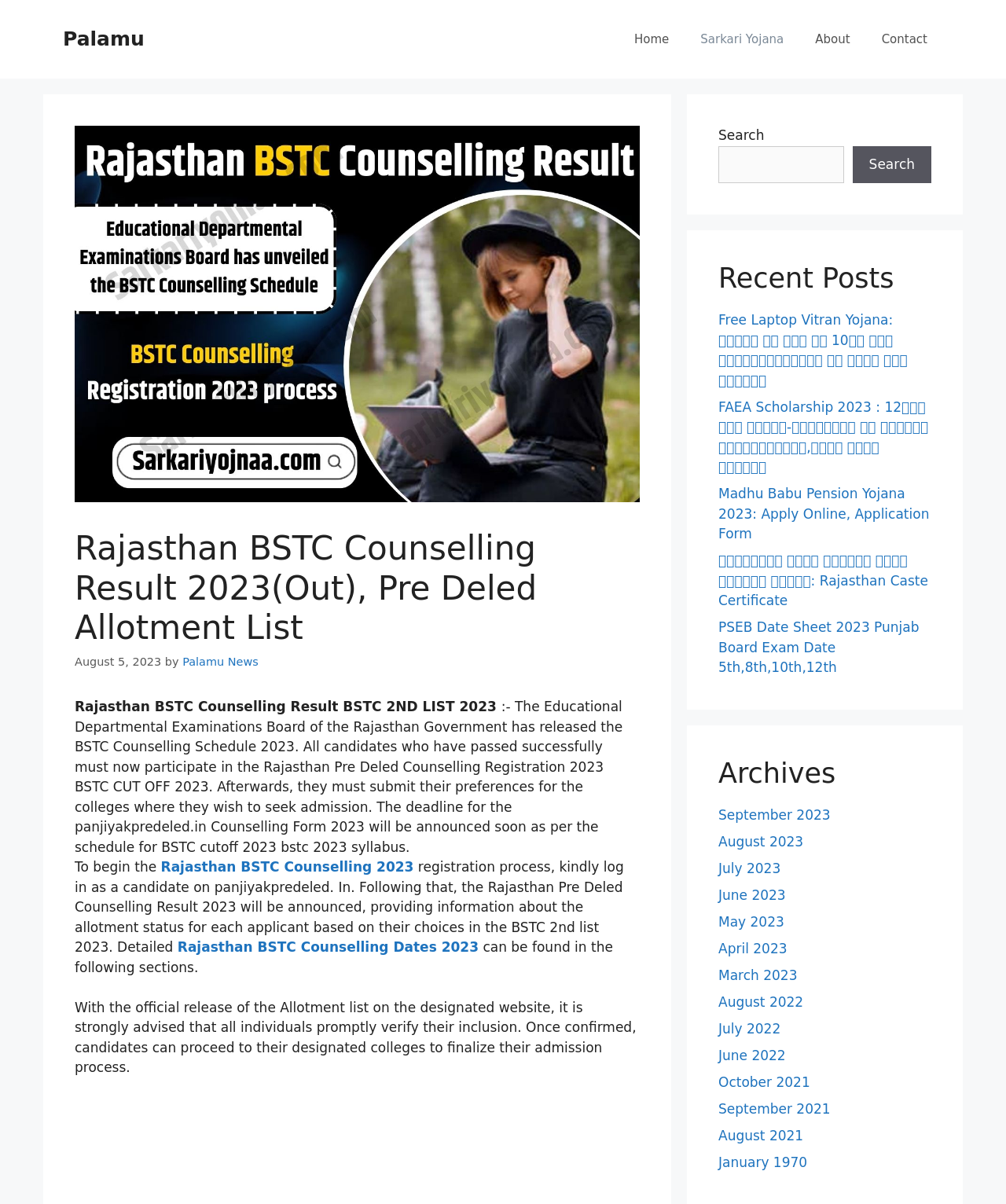Given the description of a UI element: "Rajasthan BSTC Counselling 2023", identify the bounding box coordinates of the matching element in the webpage screenshot.

[0.16, 0.714, 0.411, 0.727]